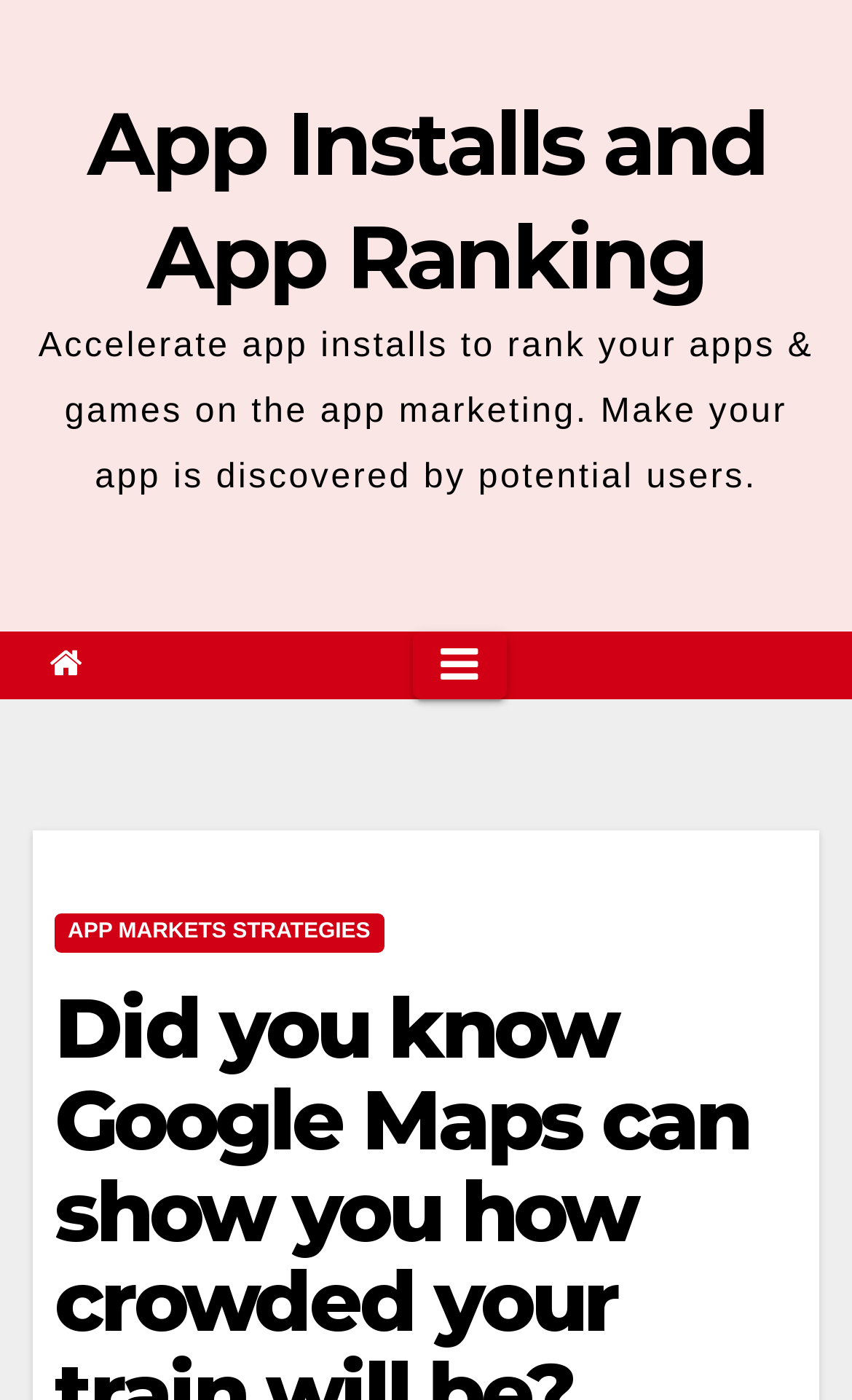Identify and extract the heading text of the webpage.

App Installs and App Ranking